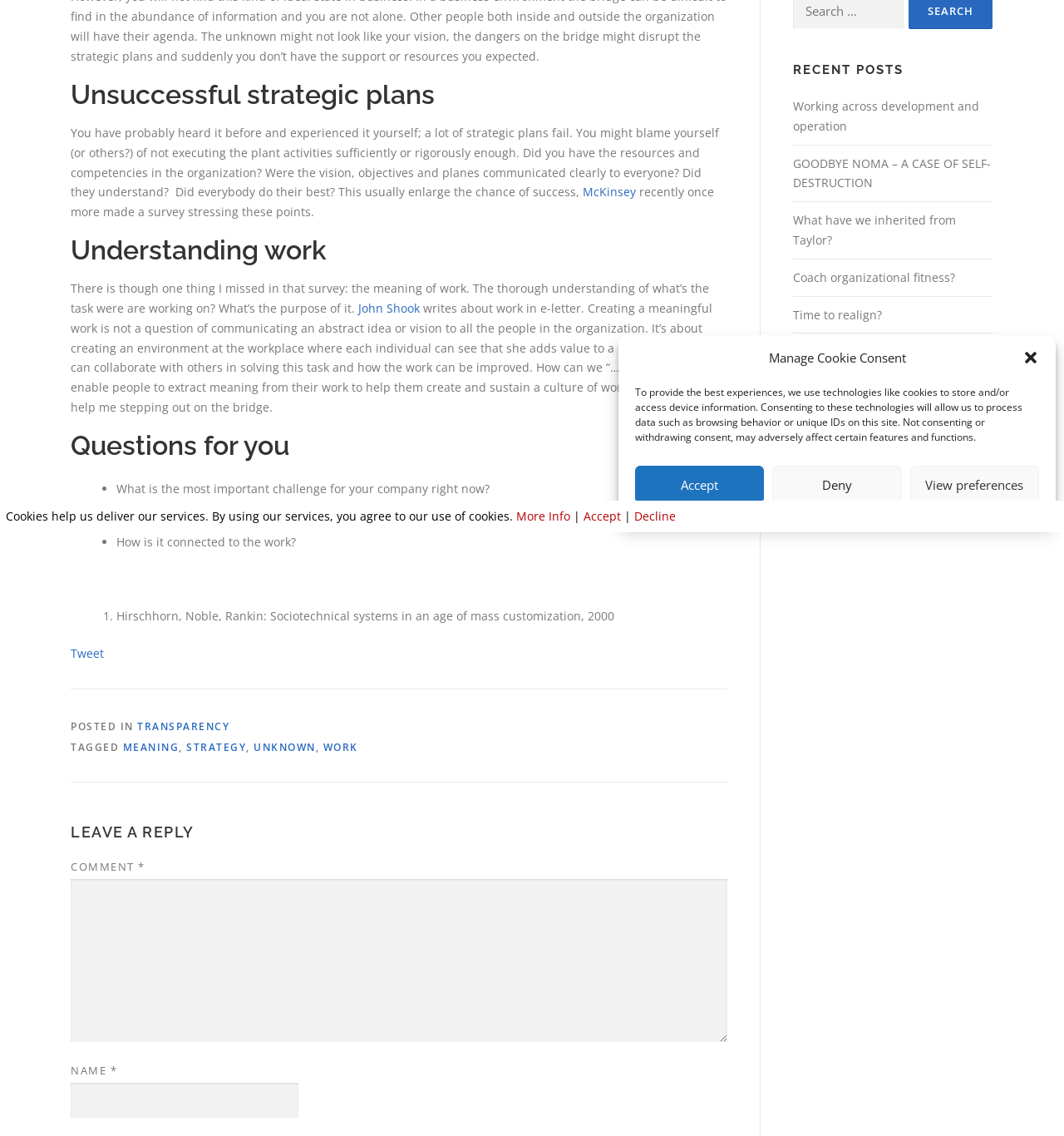Determine the bounding box coordinates for the UI element described. Format the coordinates as (top-left x, top-left y, bottom-right x, bottom-right y) and ensure all values are between 0 and 1. Element description: Tweet

[0.066, 0.568, 0.098, 0.582]